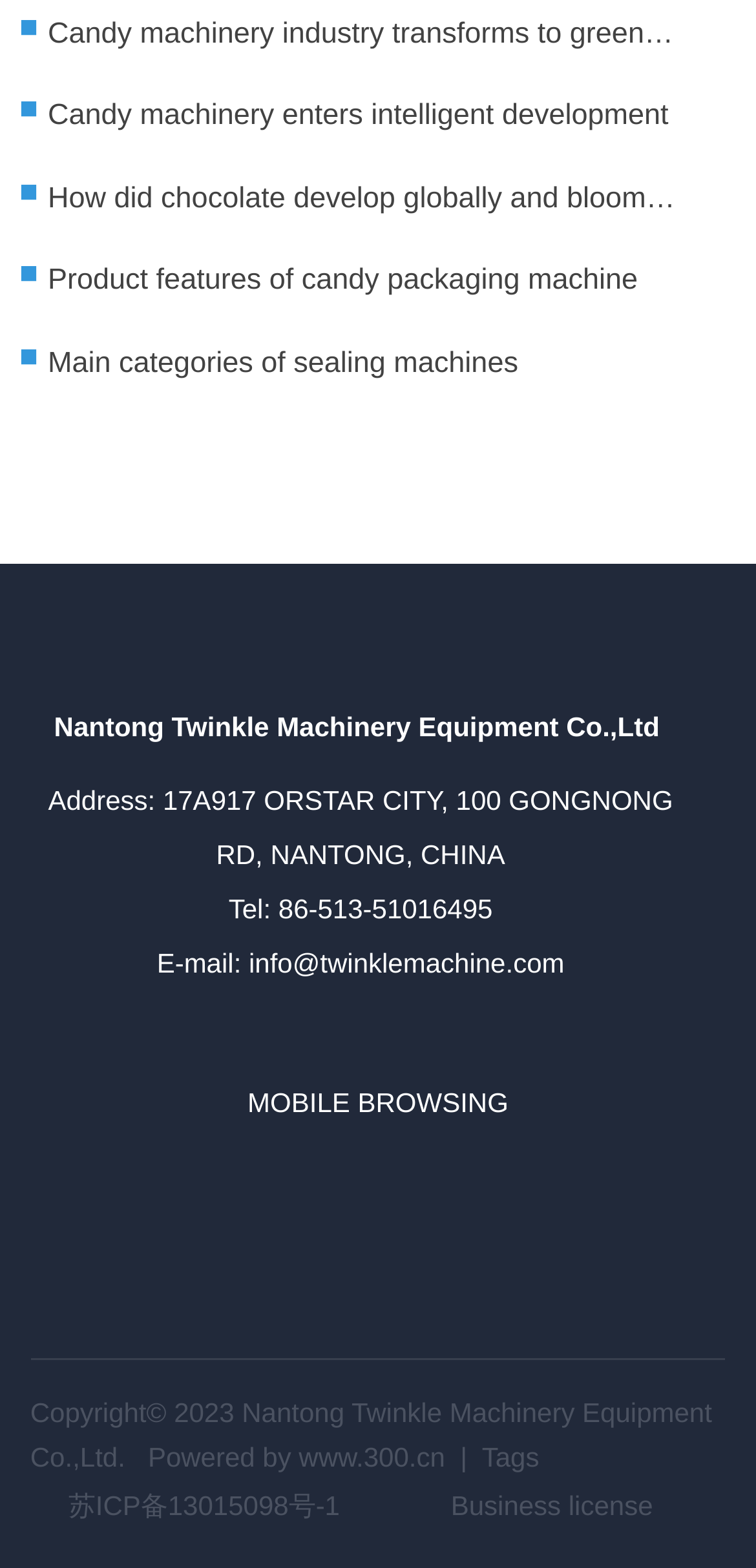Given the description "Cuttwood E-Liquid", determine the bounding box of the corresponding UI element.

None